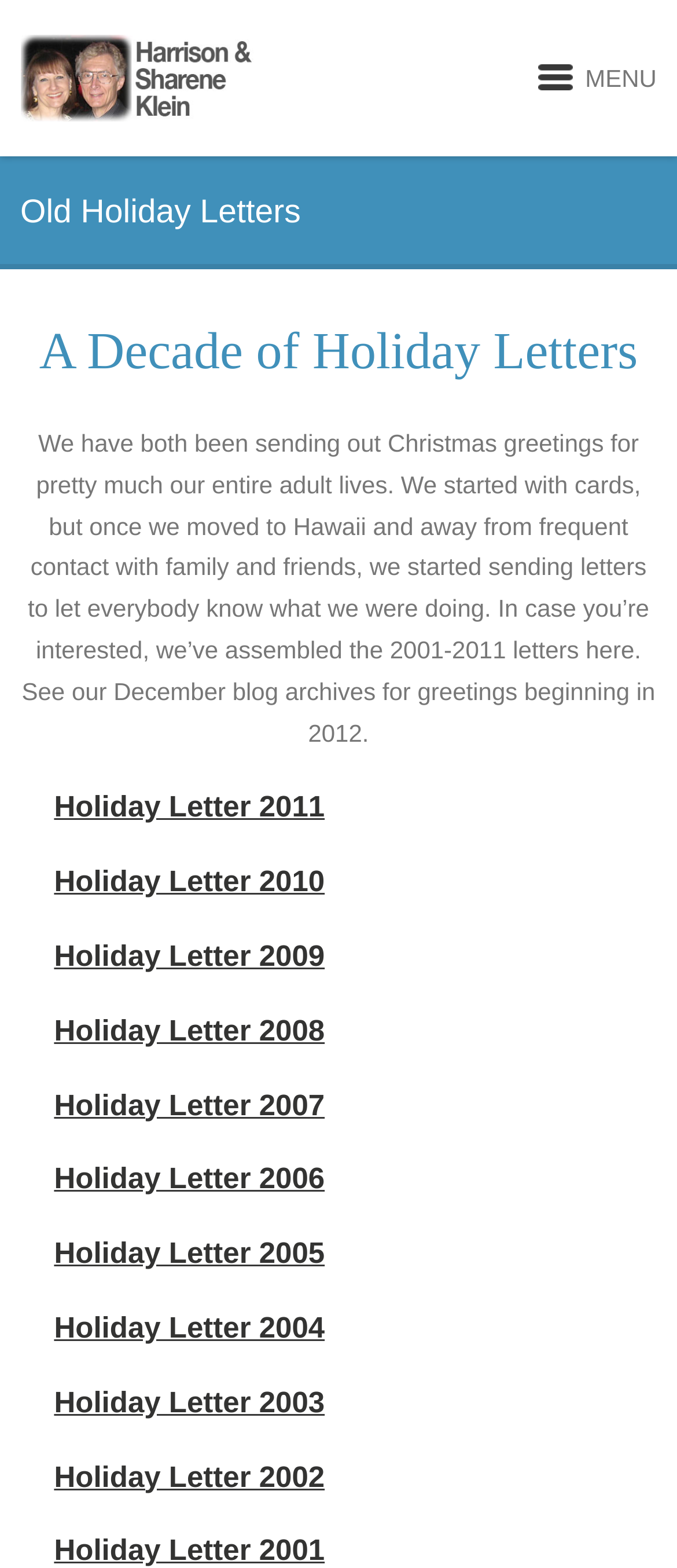Produce an extensive caption that describes everything on the webpage.

This webpage is about "Old Holiday Letters" by Harrison & Sharene Klein. At the top left, there is a link accompanied by an image. To the right of this, there is a "MENU" text. Below the link and image, there are two headings: "Old Holiday Letters" and "A Decade of Holiday Letters". 

Under these headings, there is a paragraph of text that explains how the authors have been sending out Christmas greetings for most of their adult lives, starting with cards and then switching to letters when they moved to Hawaii. The text also mentions that the letters from 2001 to 2011 are assembled on this page, and that later greetings can be found in the December blog archives starting from 2012.

Below this text, there are 11 links, each labeled as a "Holiday Letter" from 2011 to 2001, arranged vertically from top to bottom. Each link has a corresponding heading with the same text. These links and headings take up most of the page, with the links positioned on the left side and the headings next to them.